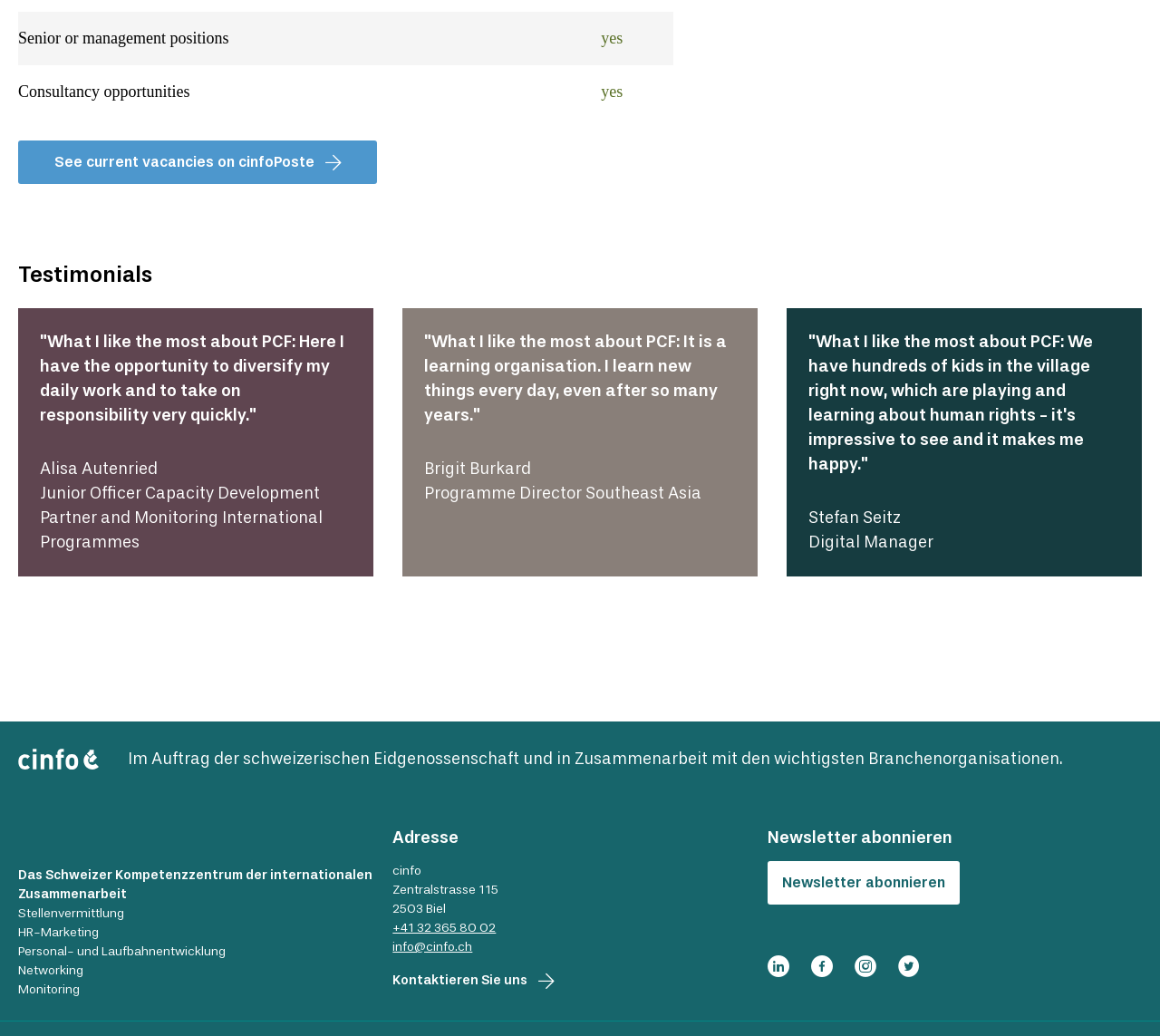Please find the bounding box coordinates of the element that needs to be clicked to perform the following instruction: "Click the 'Next Academist' link". The bounding box coordinates should be four float numbers between 0 and 1, represented as [left, top, right, bottom].

None